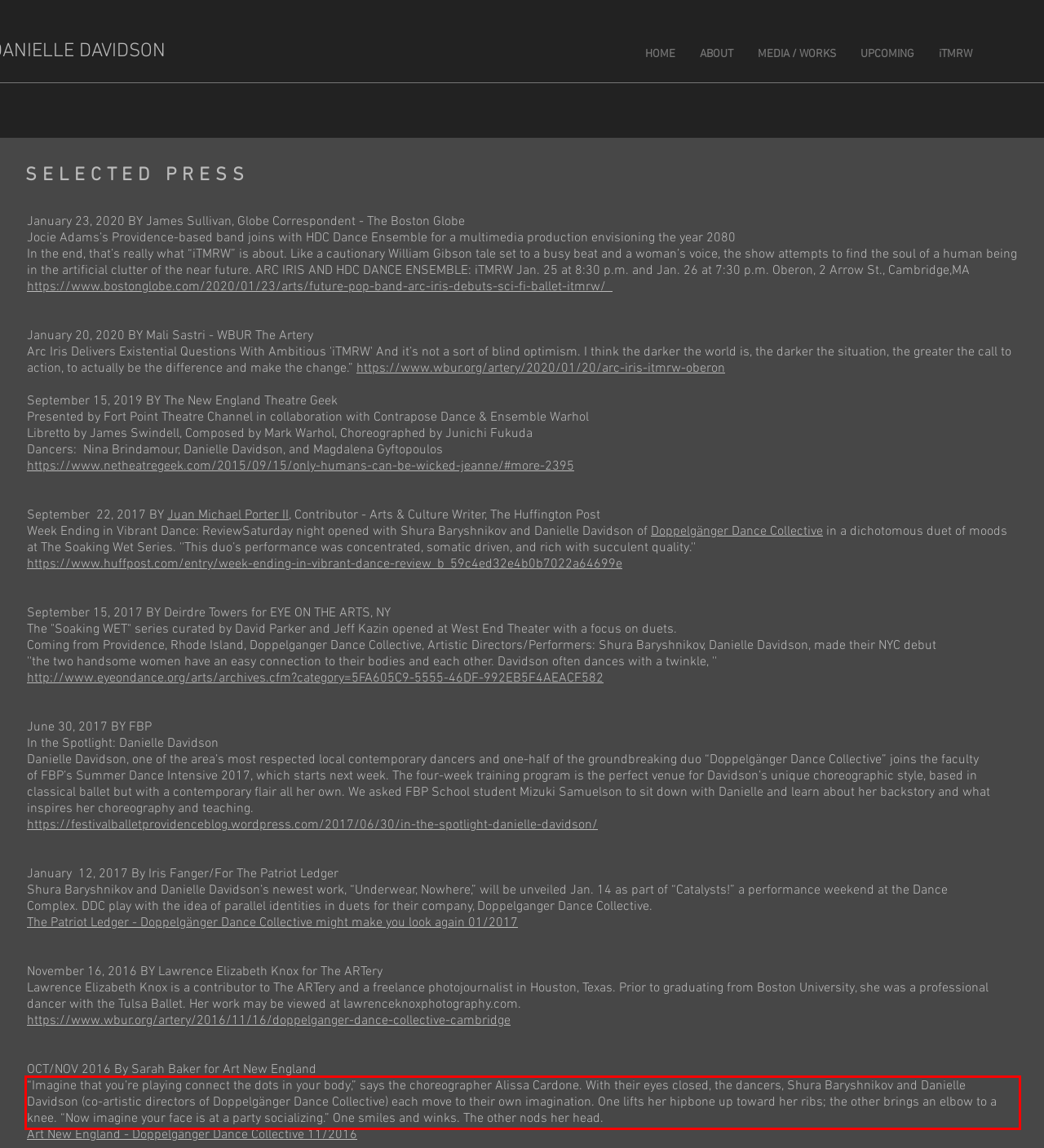Given a screenshot of a webpage containing a red rectangle bounding box, extract and provide the text content found within the red bounding box.

​“Imagine that you’re playing connect the dots in your body,” says the choreographer Alissa Cardone. With their eyes closed, the dancers, Shura Baryshnikov and Danielle Davidson (co-artistic directors of Doppelgänger Dance Collective) each move to their own imagination. One lifts her hipbone up toward her ribs; the other brings an elbow to a knee. “Now imagine your face is at a party socializing.” One smiles and winks. The other nods her head.